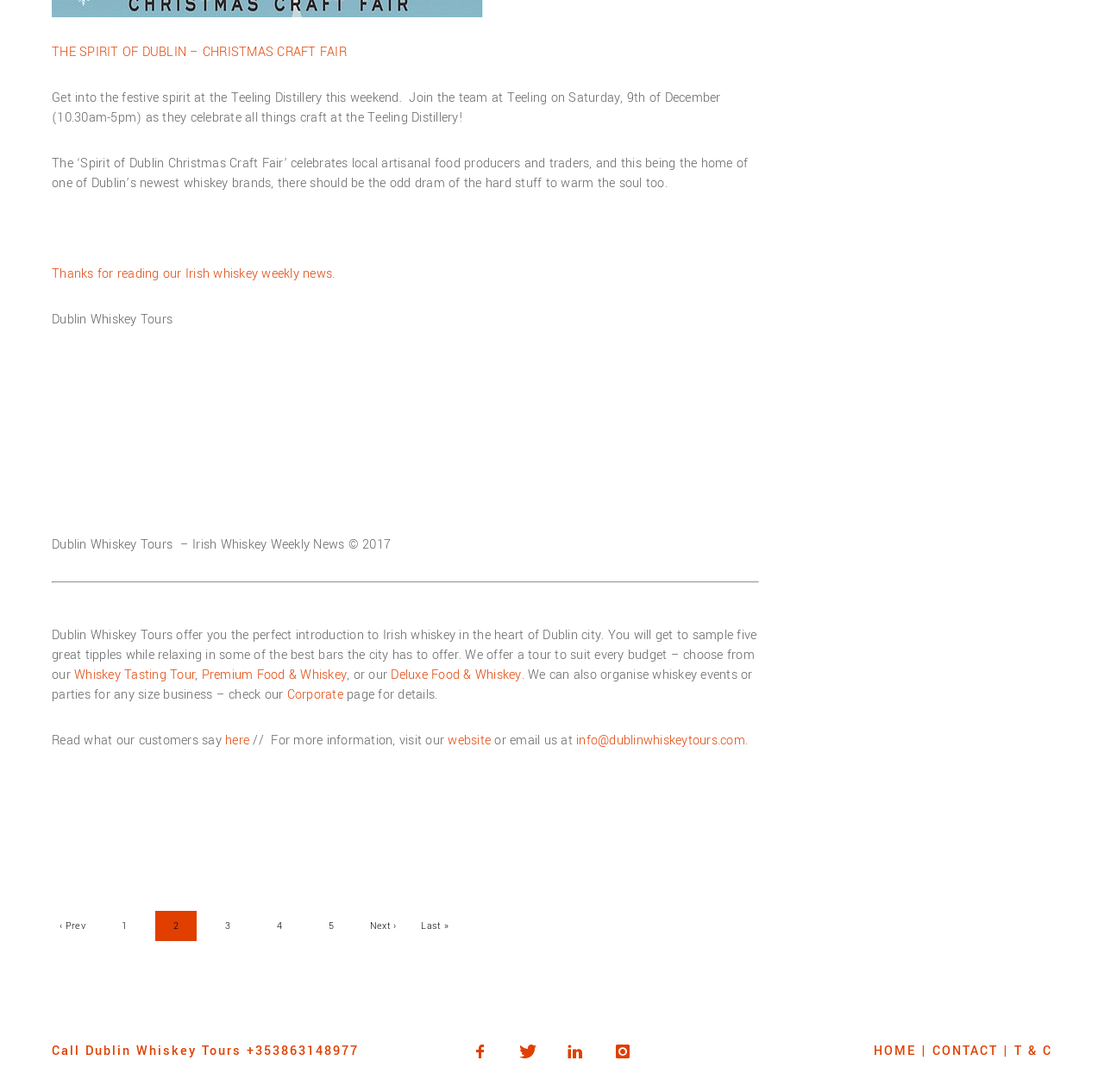What is the name of the whiskey distillery mentioned?
Give a single word or phrase as your answer by examining the image.

Teeling Distillery